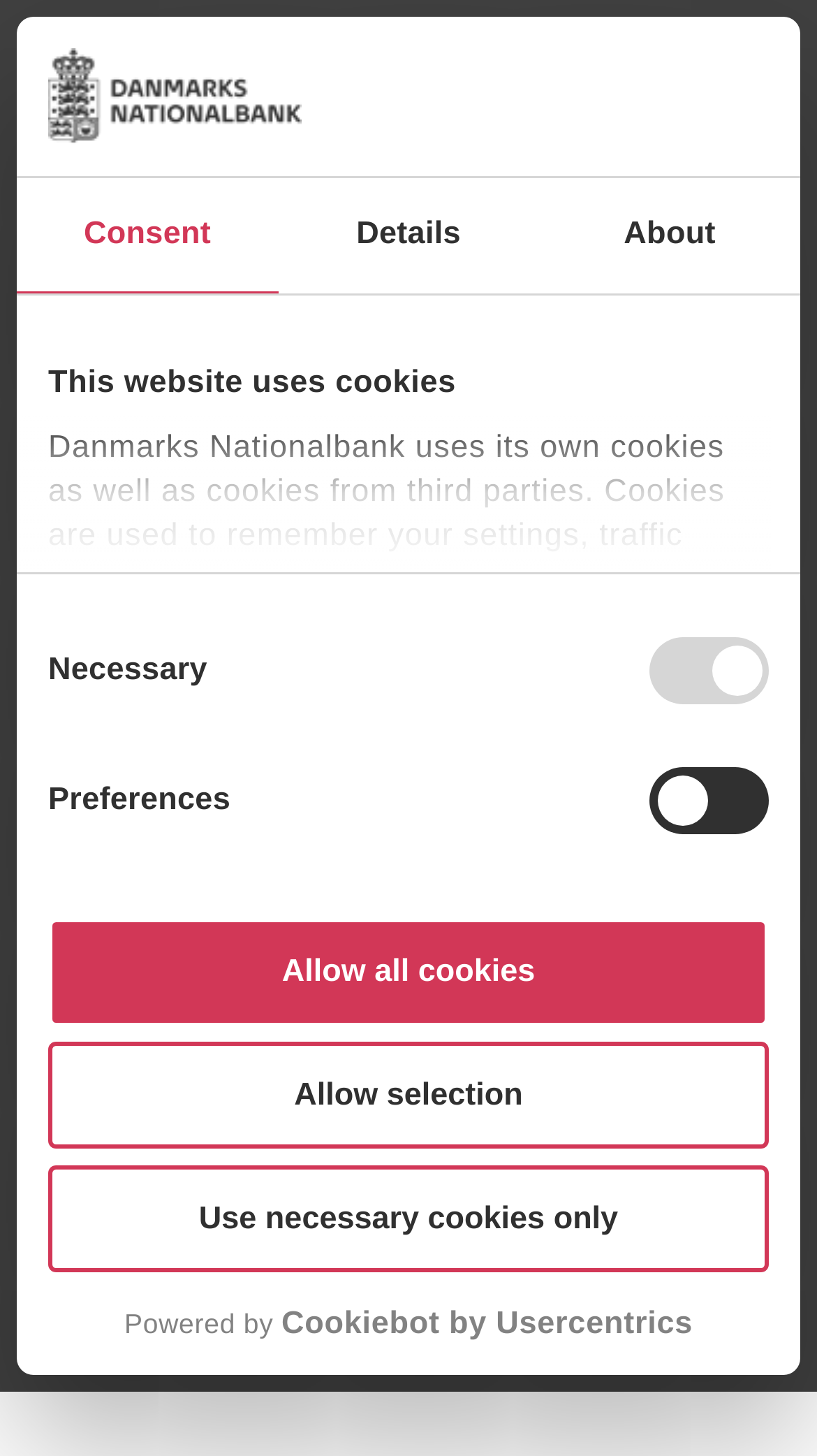Identify the bounding box coordinates for the element you need to click to achieve the following task: "Switch to Dansk language". Provide the bounding box coordinates as four float numbers between 0 and 1, in the form [left, top, right, bottom].

[0.838, 0.016, 0.946, 0.046]